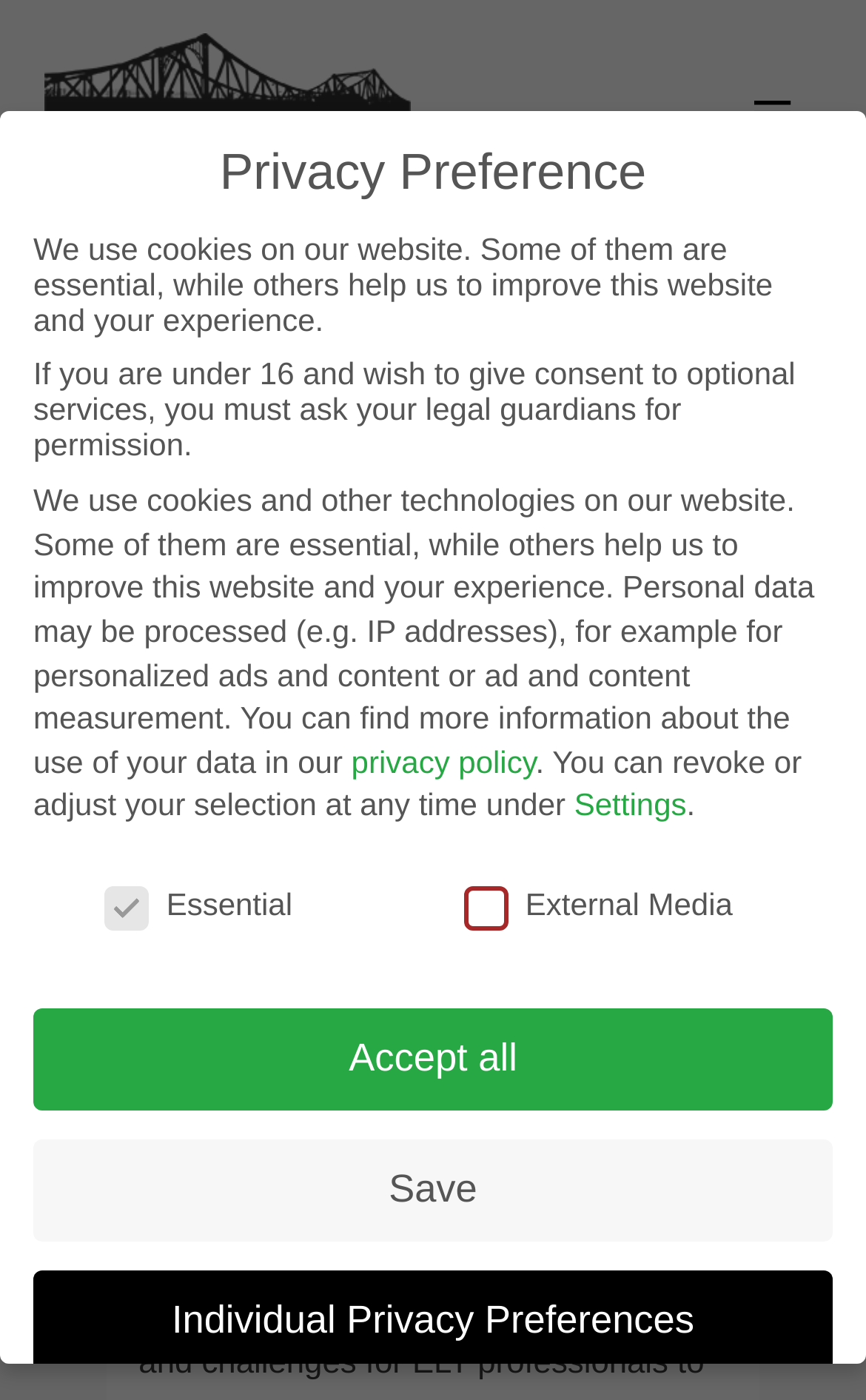Generate the text content of the main headline of the webpage.

Online Workshop – 17 April 2021 – “A hands-on approach to soft skills and leadership development for ELT professionals” with Bob Dignen